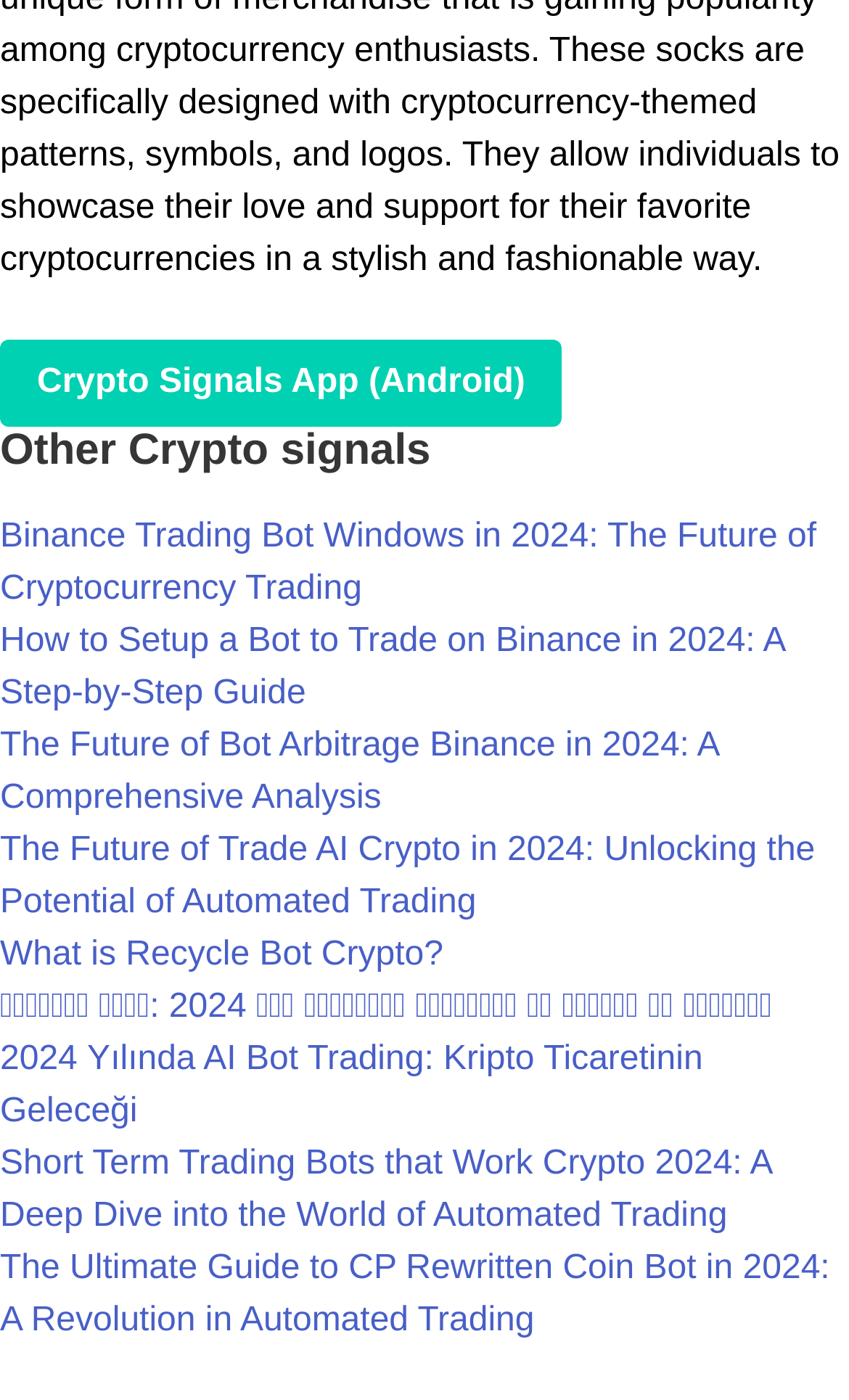Based on the visual content of the image, answer the question thoroughly: Is the webpage in English only?

I noticed that some link texts are in languages other than English, such as Hindi and Turkish, indicating that the webpage is not limited to English content.